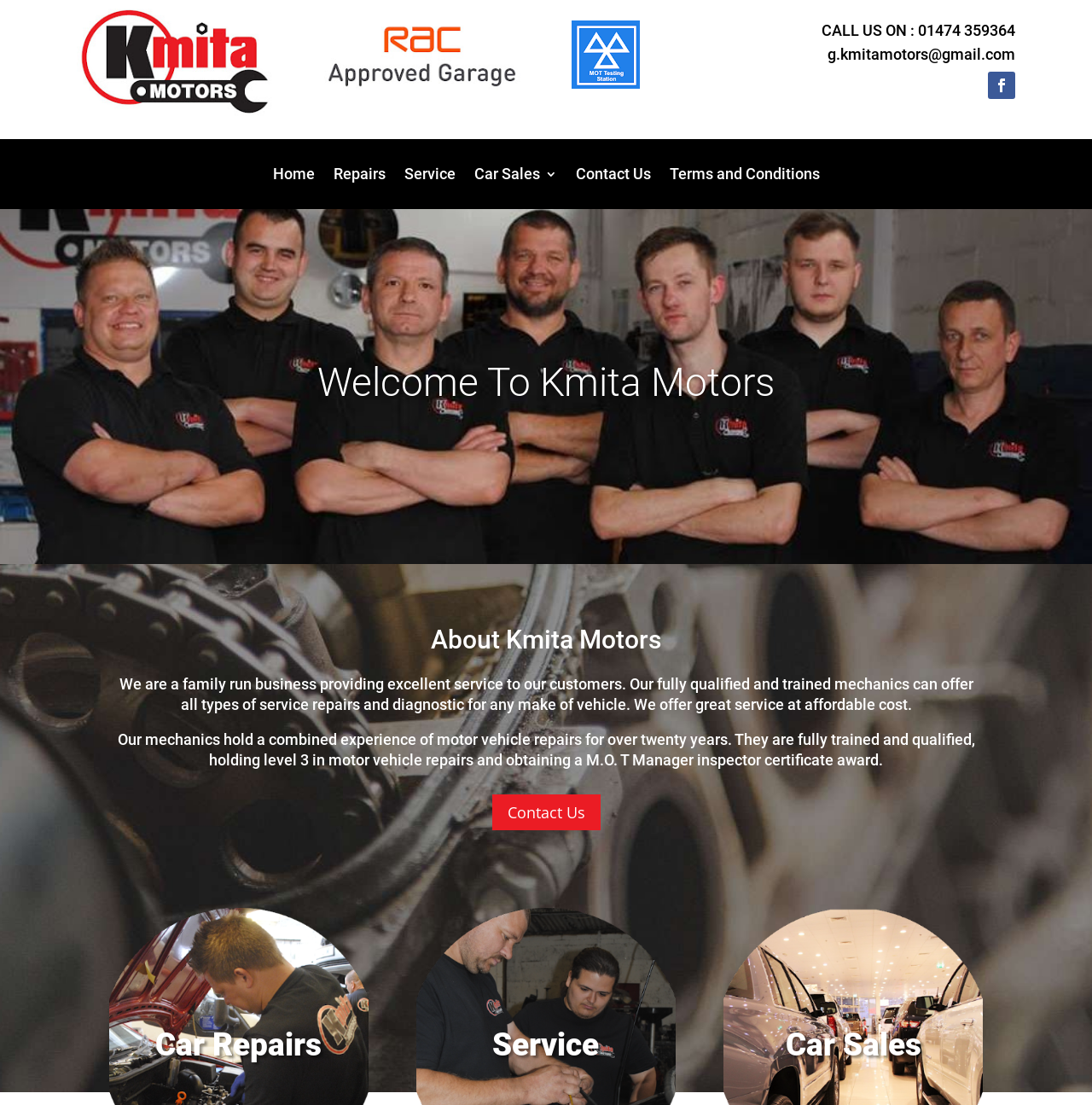How many years of experience do the mechanics have?
Answer the question with a detailed and thorough explanation.

I read the text 'Our mechanics hold a combined experience of motor vehicle repairs for over twenty years.' which indicates the amount of experience the mechanics have.